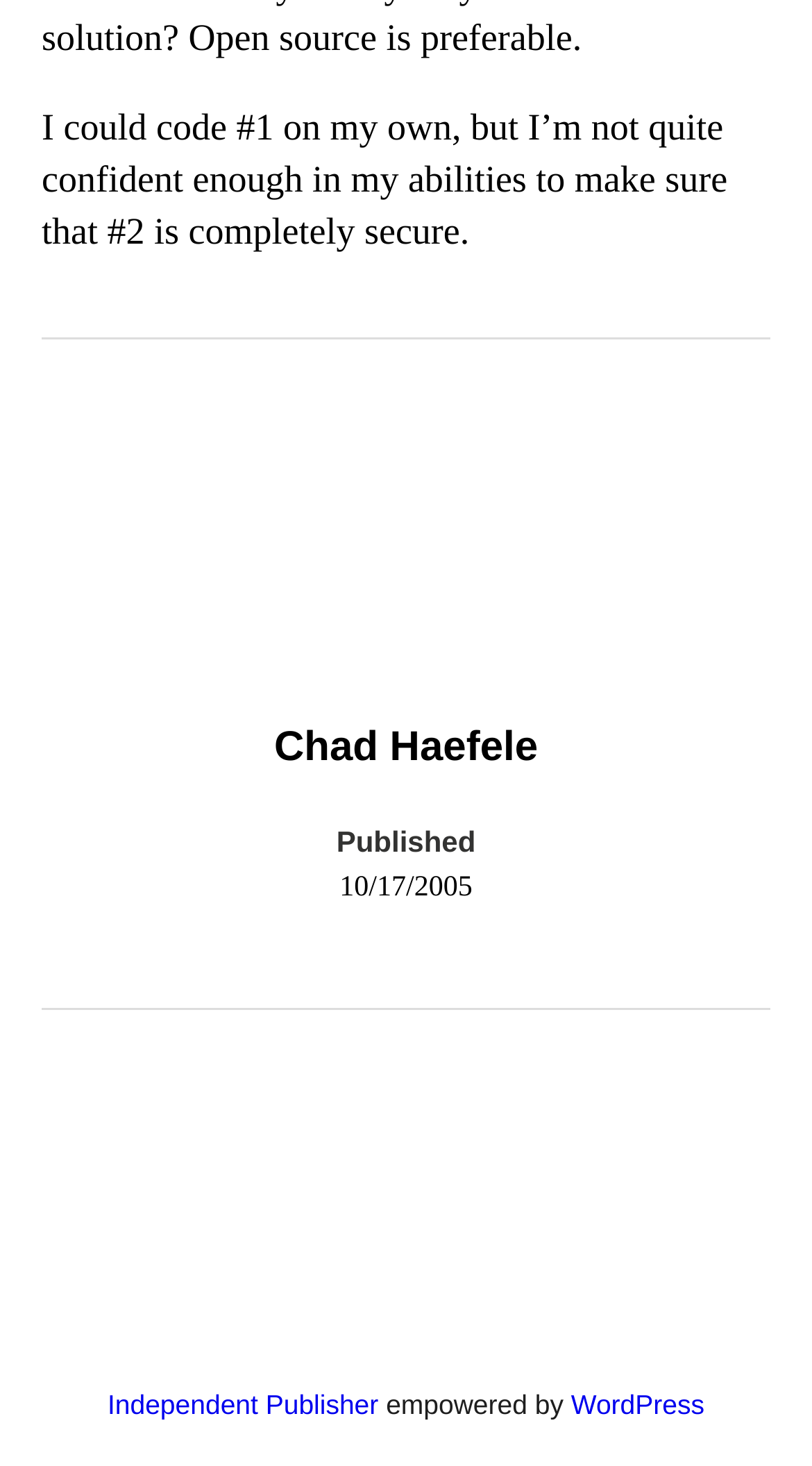Using floating point numbers between 0 and 1, provide the bounding box coordinates in the format (top-left x, top-left y, bottom-right x, bottom-right y). Locate the UI element described here: parent_node: E-mail * name="data[form_field_NWEzNzA3ZmVhYzU4X2VtYWls]" title="E-mail"

None